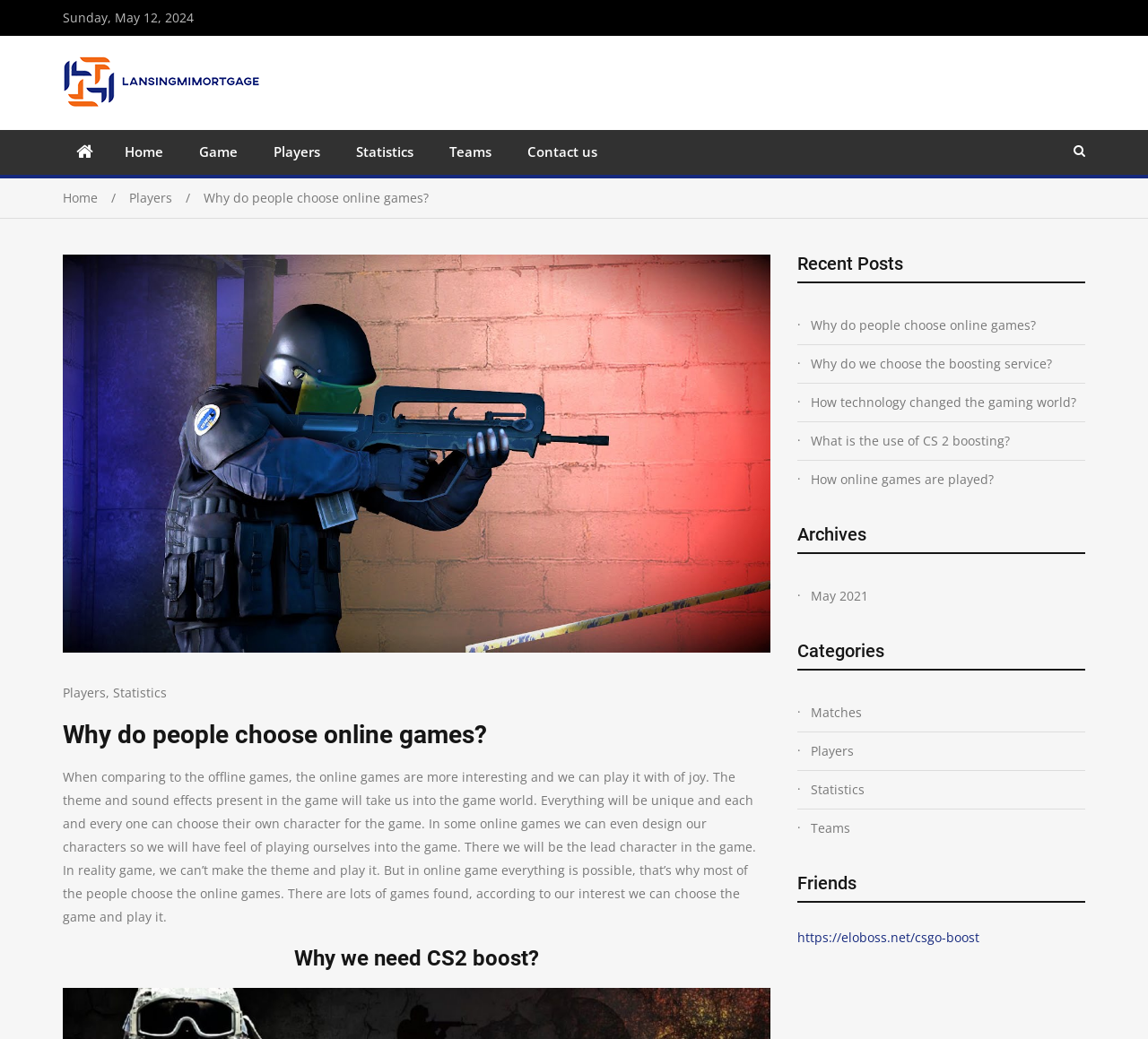Specify the bounding box coordinates for the region that must be clicked to perform the given instruction: "Click on the 'Contact us' link".

[0.444, 0.125, 0.536, 0.168]